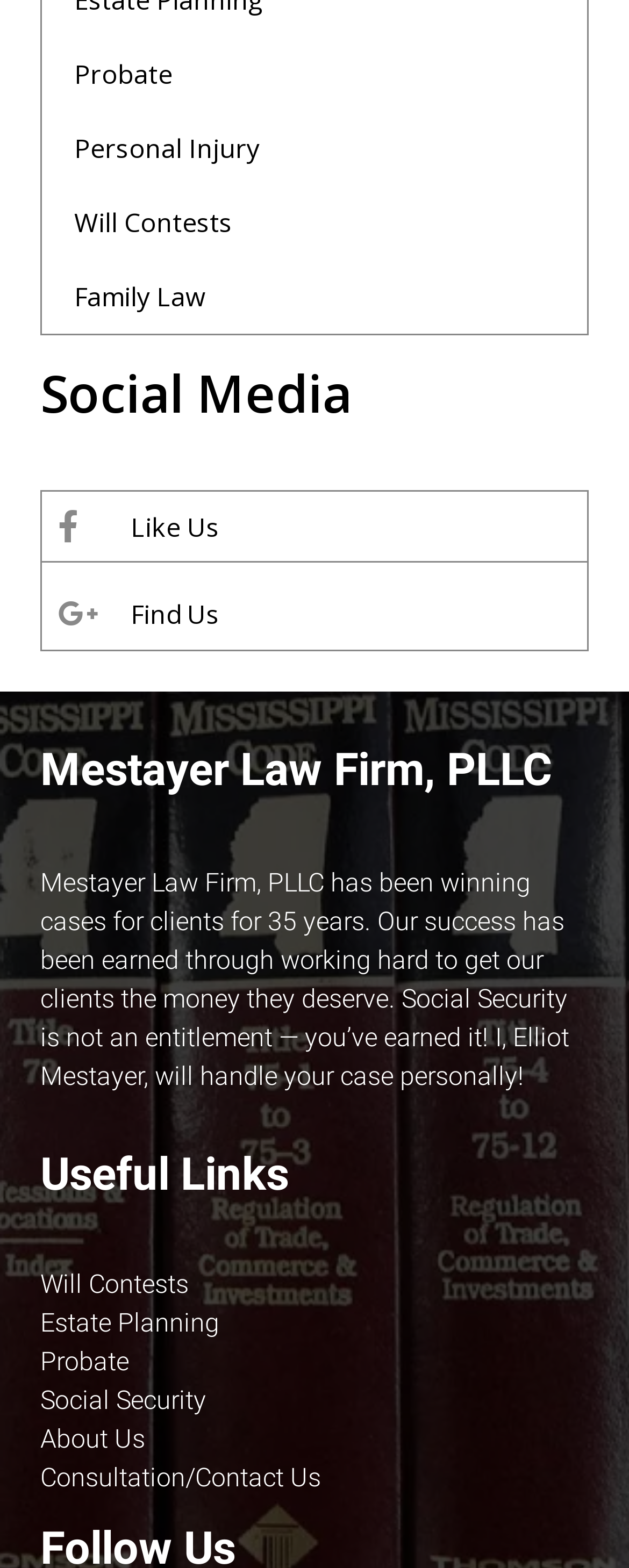Identify the bounding box coordinates of the area you need to click to perform the following instruction: "Click on Probate".

[0.067, 0.024, 0.933, 0.071]